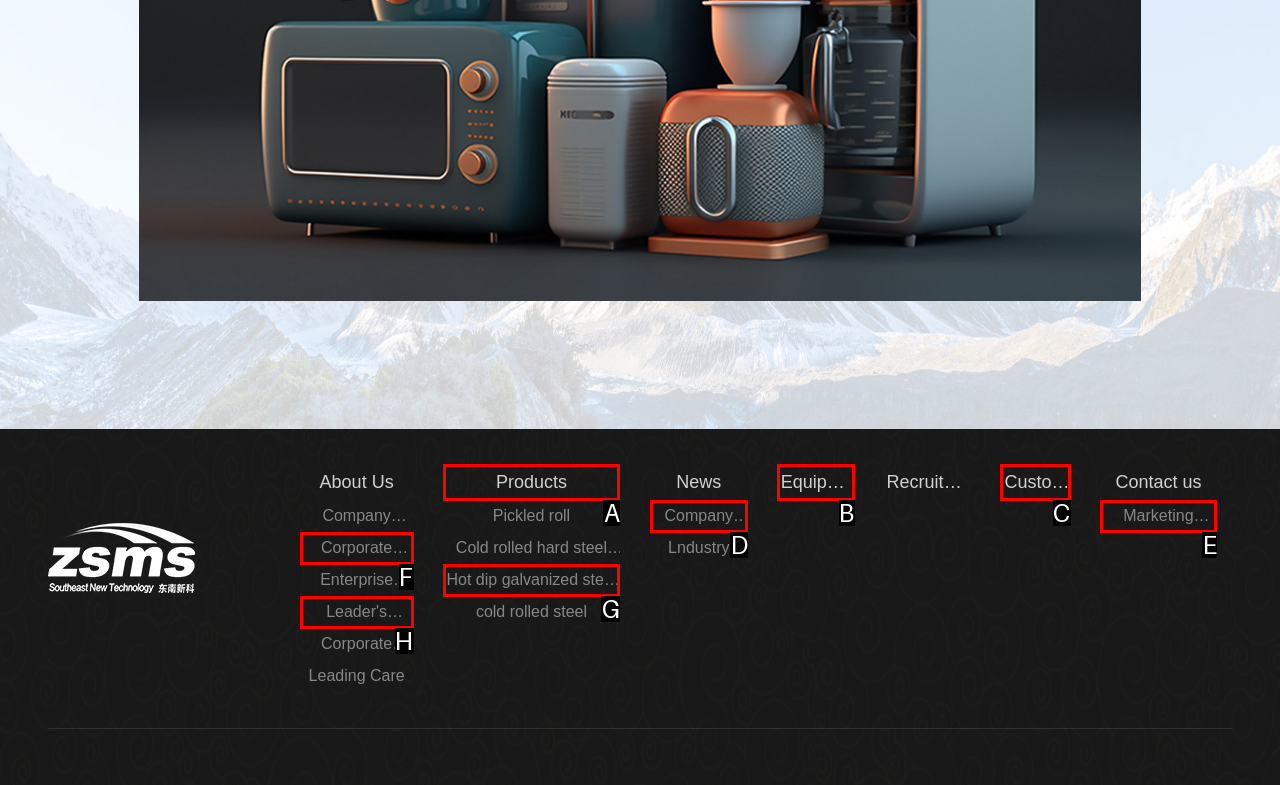Based on the choices marked in the screenshot, which letter represents the correct UI element to perform the task: Read company news?

D